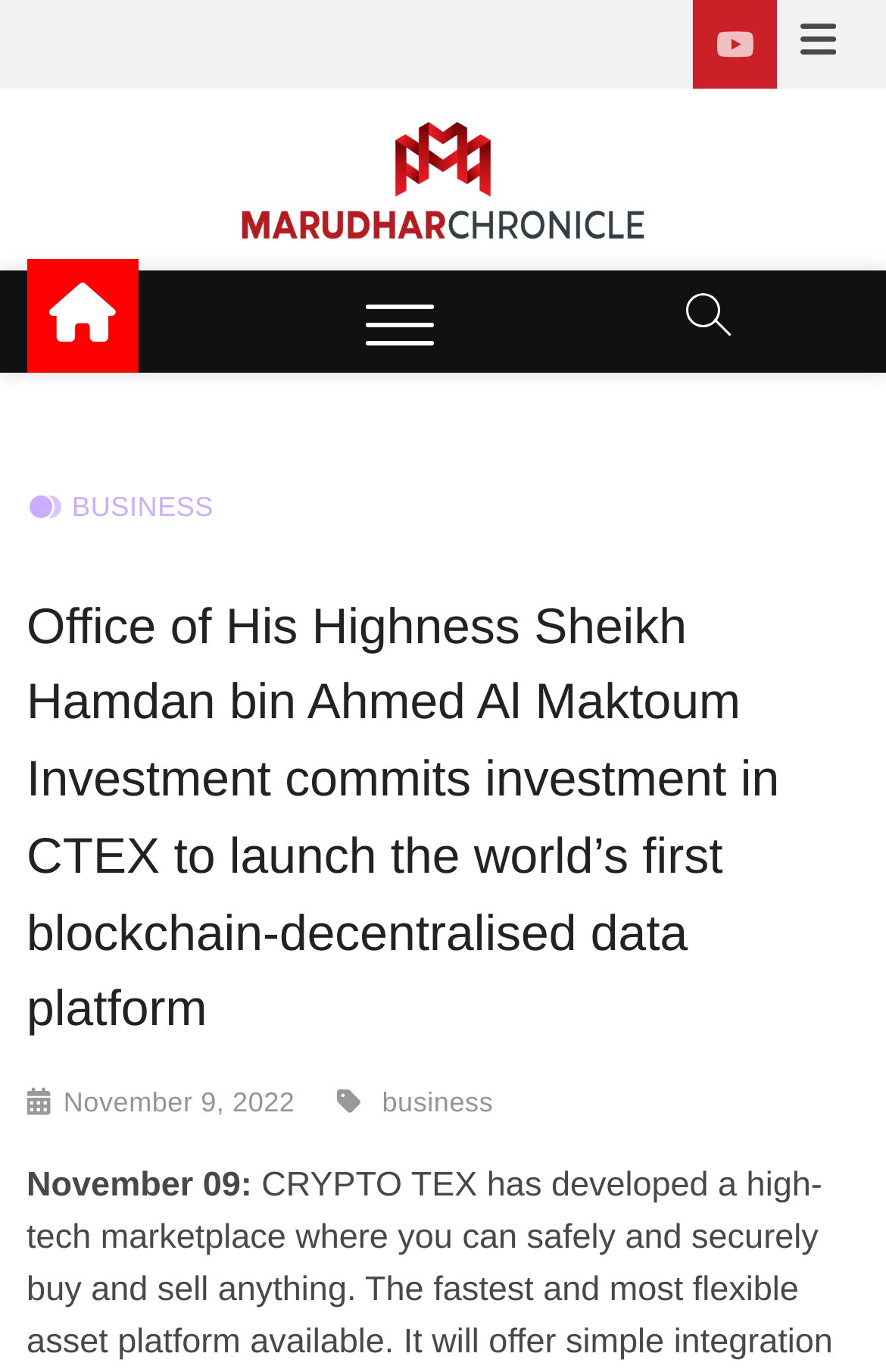Use a single word or phrase to answer this question: 
What category does the news article belong to?

Business